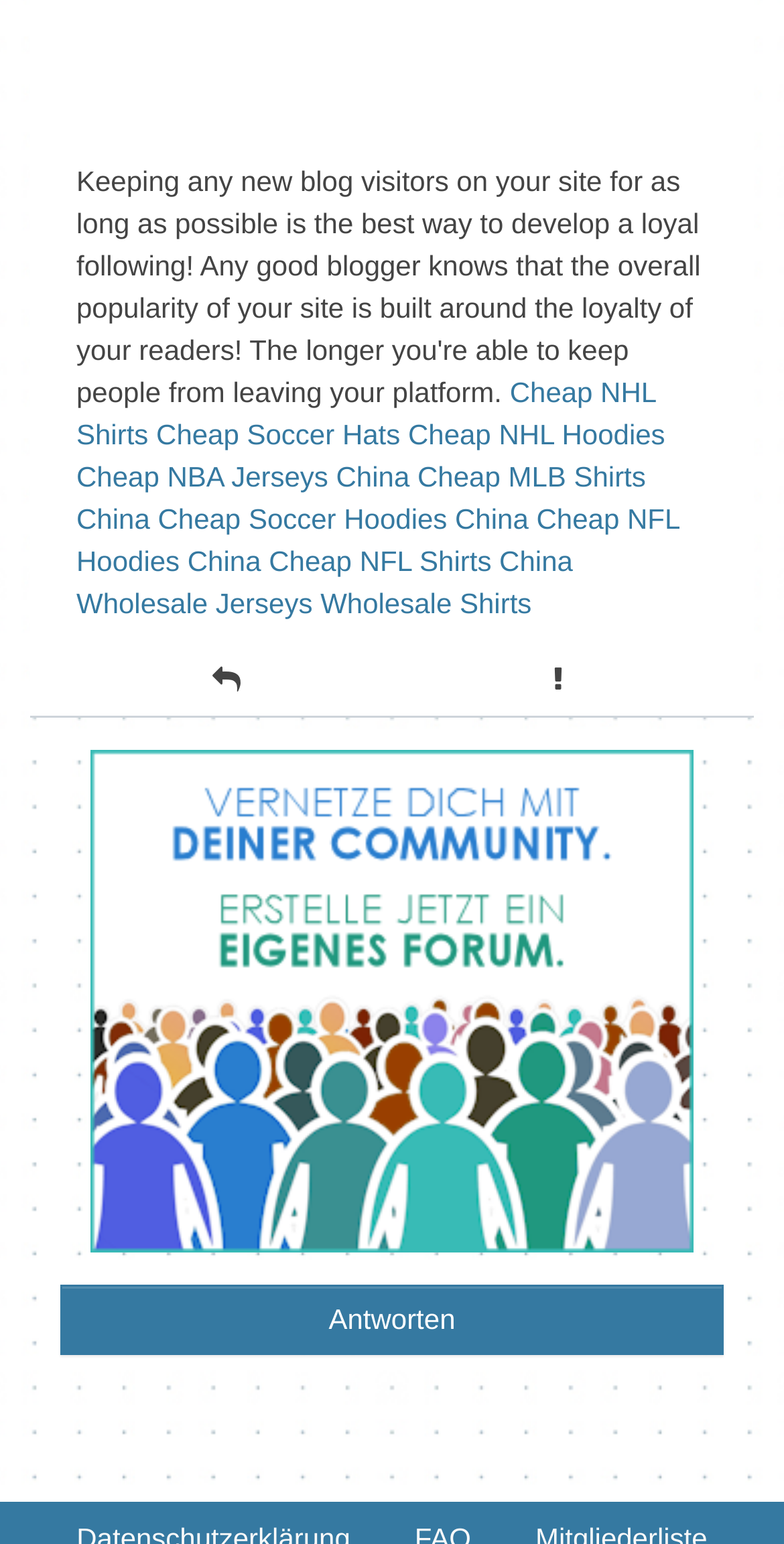Pinpoint the bounding box coordinates of the area that should be clicked to complete the following instruction: "Check Antworten". The coordinates must be given as four float numbers between 0 and 1, i.e., [left, top, right, bottom].

[0.077, 0.832, 0.923, 0.878]